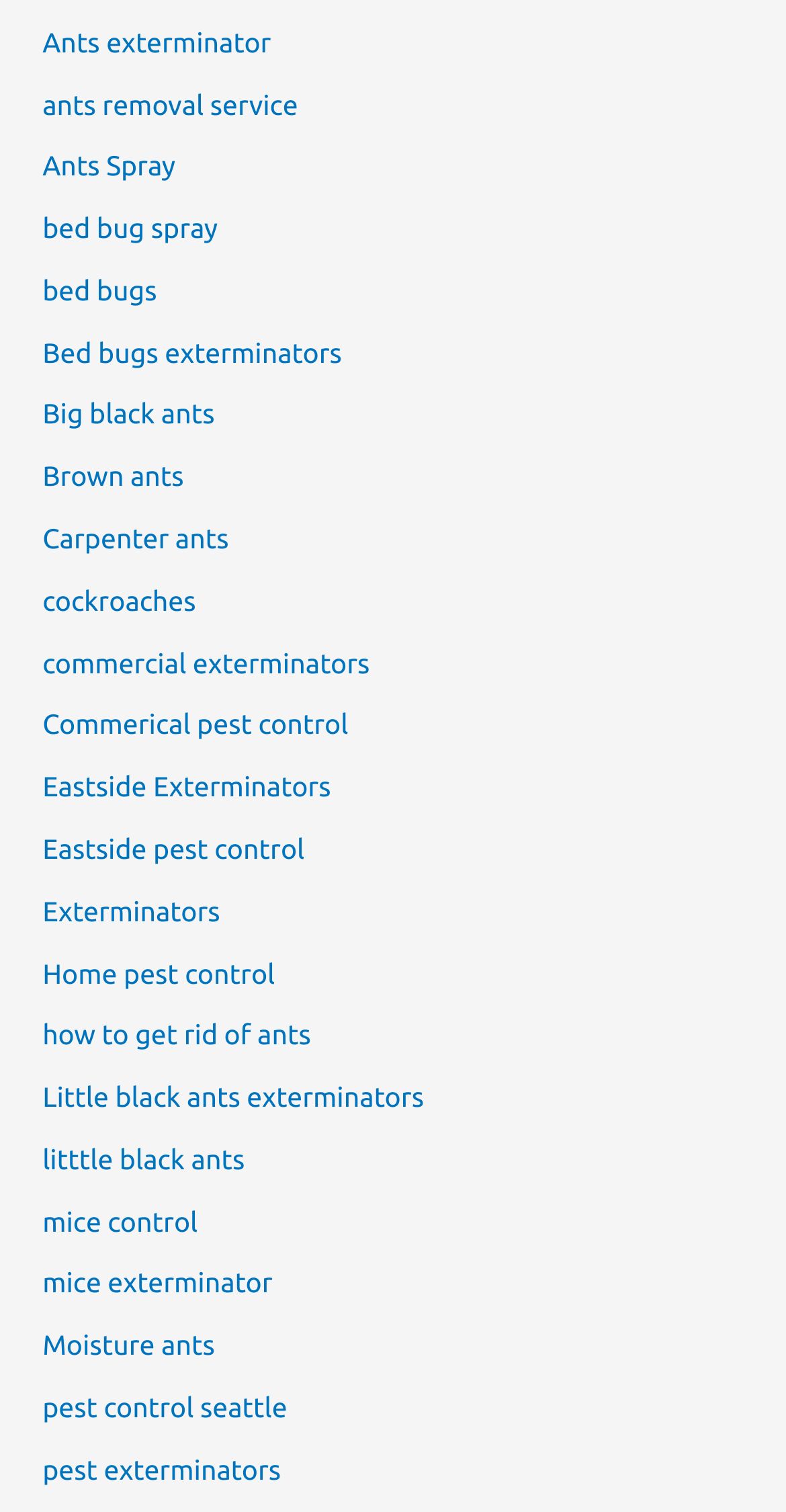Locate the bounding box coordinates of the segment that needs to be clicked to meet this instruction: "Get information on Pest control Seattle".

[0.054, 0.92, 0.366, 0.941]